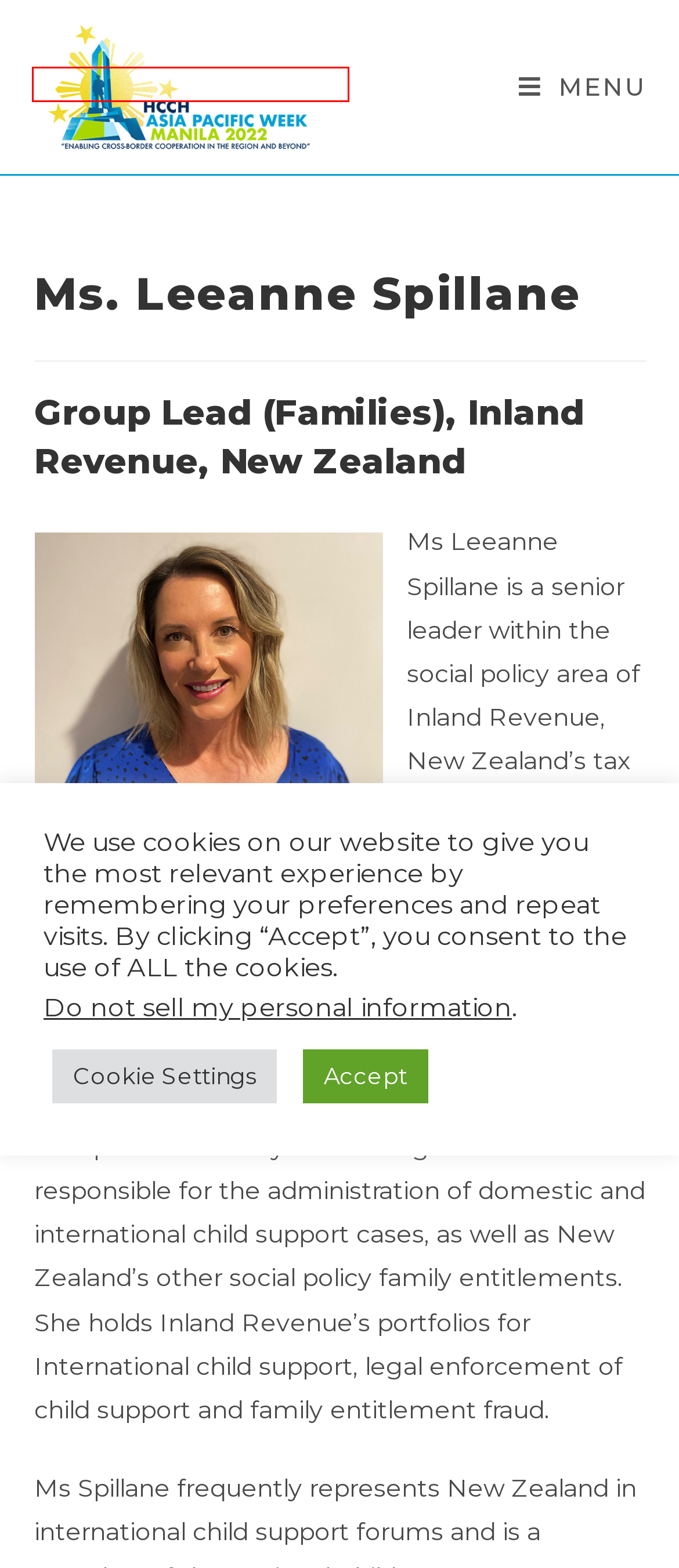Look at the screenshot of a webpage with a red bounding box and select the webpage description that best corresponds to the new page after clicking the element in the red box. Here are the options:
A. Relax – HCCH Asia Pacific Week Manila 2022
B. HCCH Asia Pacific Week Manila 2022
C. Comments for HCCH Asia Pacific Week Manila 2022
D. September 2022 – HCCH Asia Pacific Week Manila 2022
E. Prof. Keisuke Takeshita – HCCH Asia Pacific Week Manila 2022
F. October 2016 – HCCH Asia Pacific Week Manila 2022
G. Meeting – HCCH Asia Pacific Week Manila 2022
H. Prof. Michael T. Tiu, Jr. – HCCH Asia Pacific Week Manila 2022

B